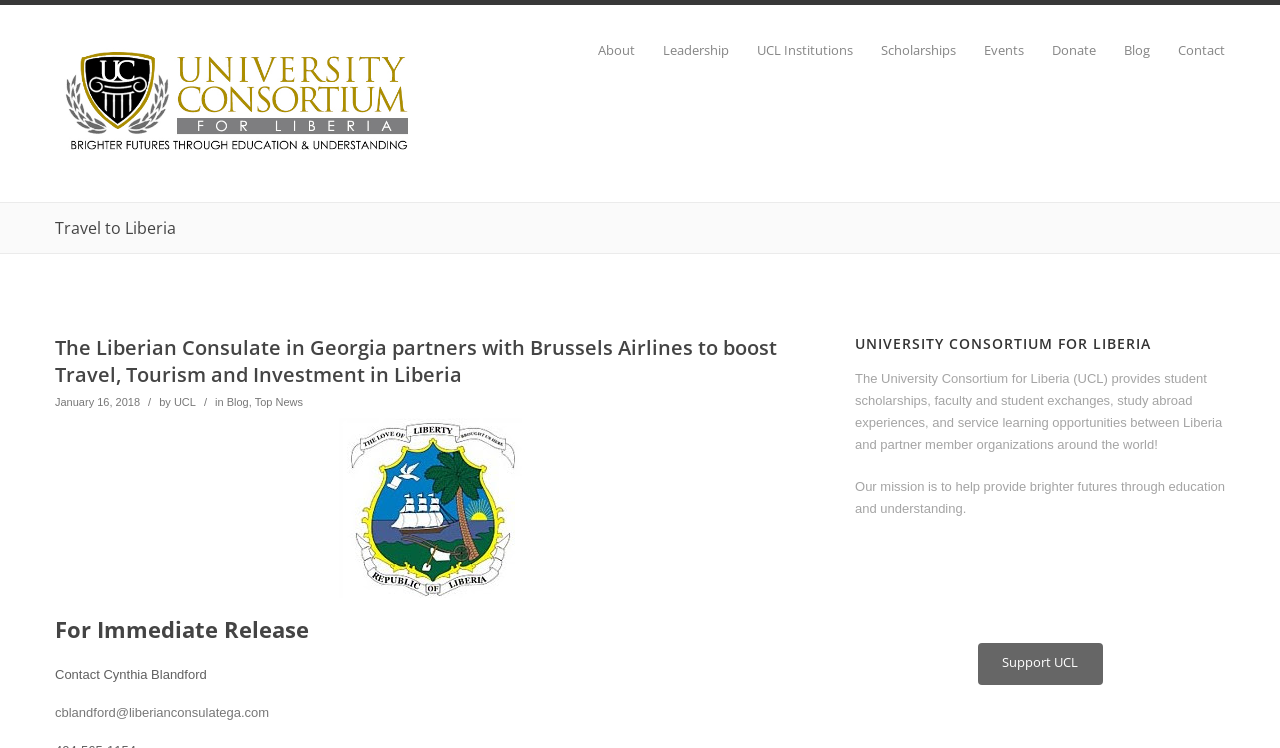Show the bounding box coordinates for the element that needs to be clicked to execute the following instruction: "Click University Consortium for Liberia". Provide the coordinates in the form of four float numbers between 0 and 1, i.e., [left, top, right, bottom].

[0.043, 0.193, 0.332, 0.213]